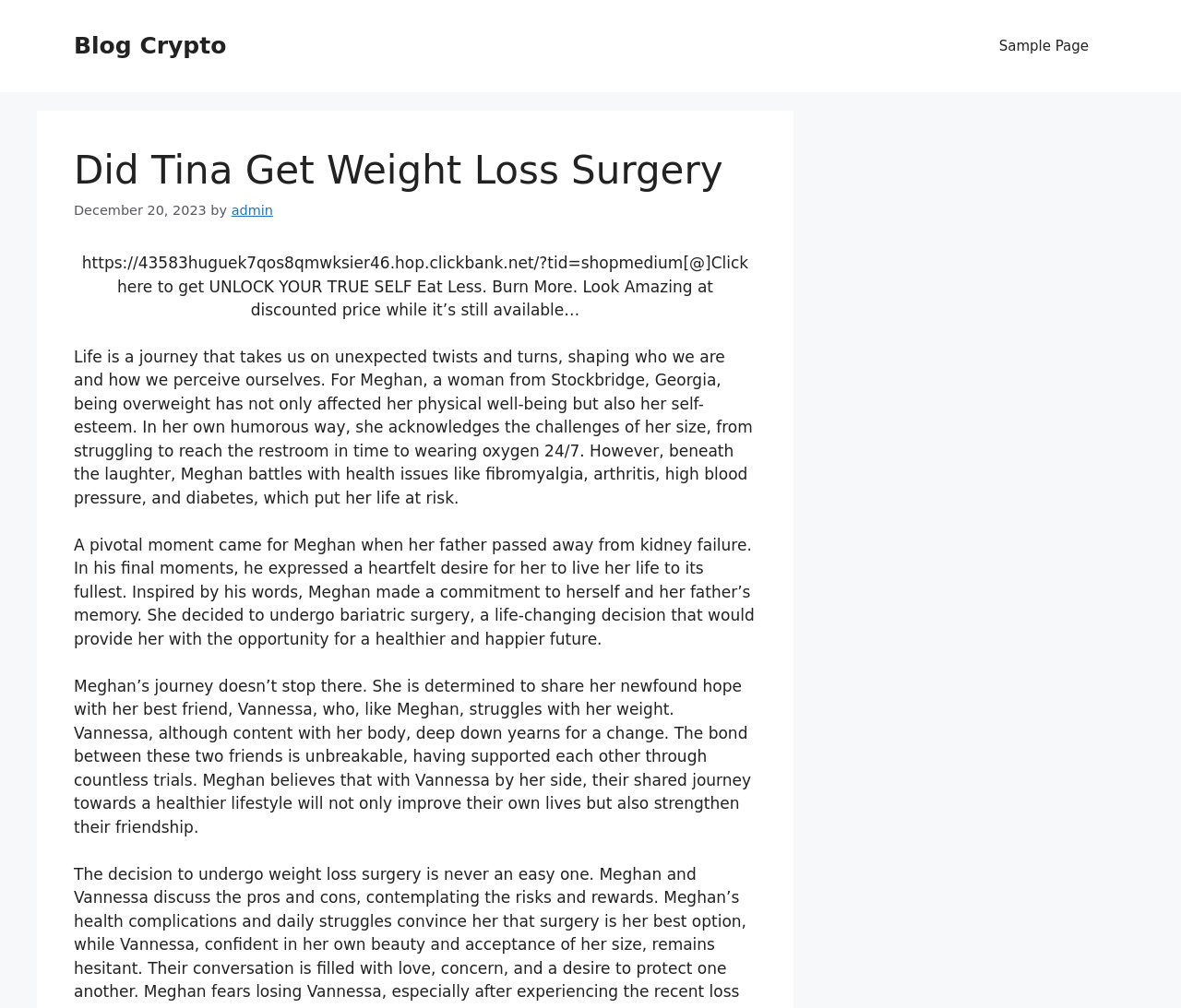Give a comprehensive overview of the webpage, including key elements.

The webpage is about a blog post titled "Did Tina Get Weight Loss Surgery" on a website called "Blog Crypto". At the top of the page, there is a banner with the site's name, followed by a navigation menu with a link to a "Sample Page". 

Below the navigation menu, there is a heading with the title of the blog post, accompanied by a timestamp indicating that it was published on December 20, 2023. The author of the post is listed as "admin". 

The main content of the page is a long article about a woman named Meghan who struggles with her weight and decides to undergo bariatric surgery. The article is divided into three paragraphs, each describing a different aspect of Meghan's journey, including her health issues, her decision to undergo surgery, and her desire to share her newfound hope with her best friend Vannessa. 

There is also a promotional text with a link to a product called "UNLOCK YOUR TRUE SELF Eat Less. Burn More. Look Amazing" at a discounted price. This text is placed between the heading and the main article.